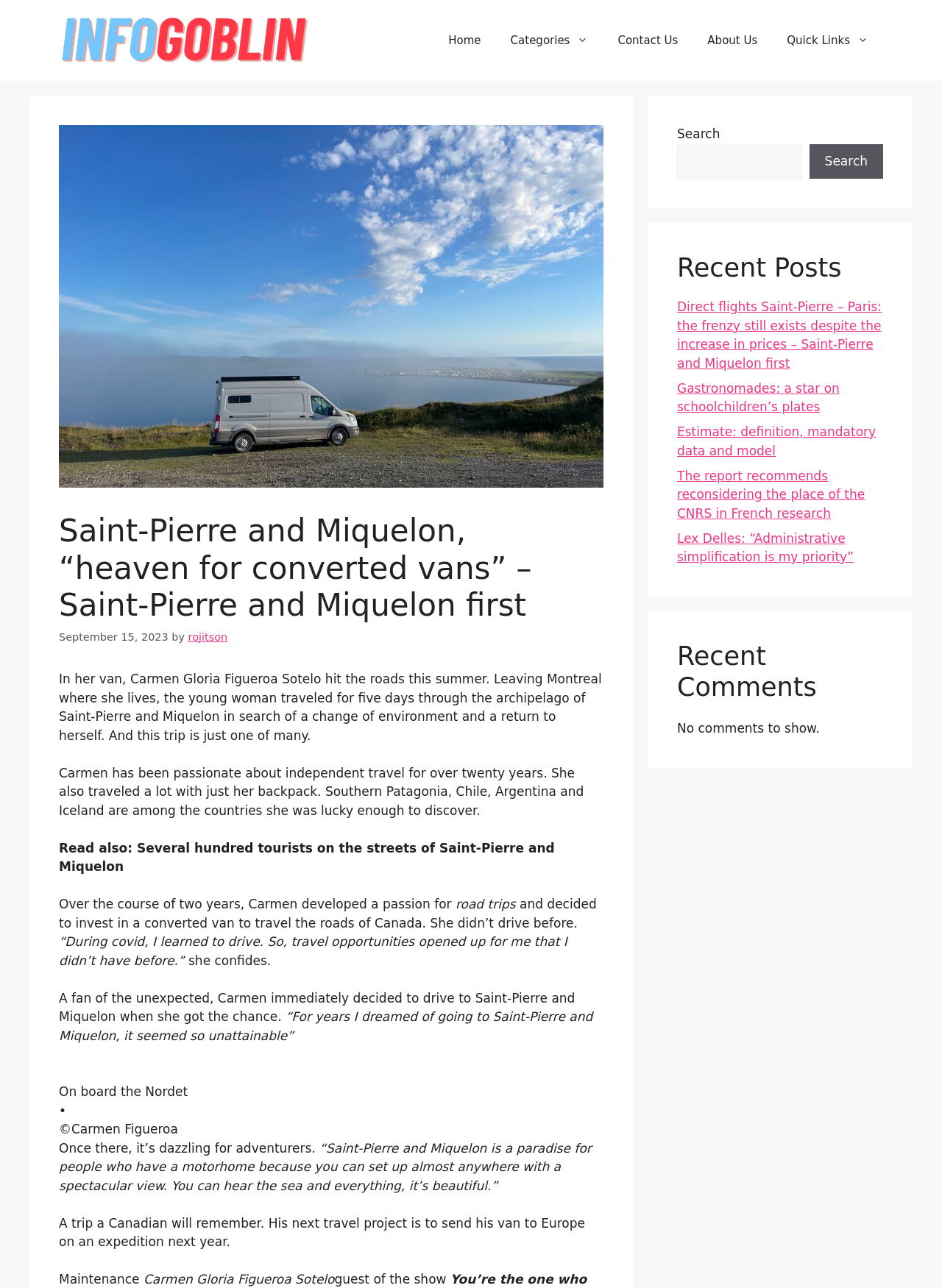What is the main heading of this webpage? Please extract and provide it.

Saint-Pierre and Miquelon, “heaven for converted vans” – Saint-Pierre and Miquelon first